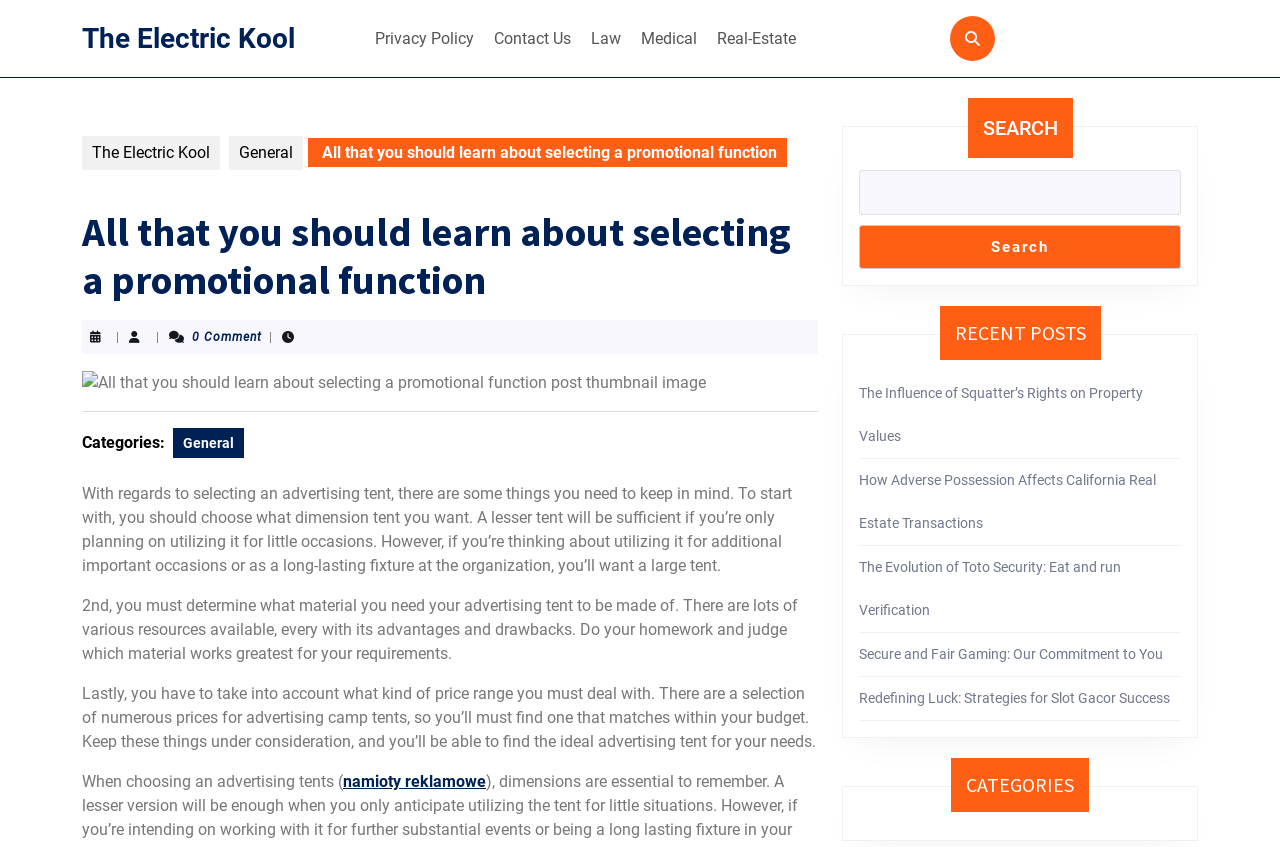What is the main topic of the webpage?
Please answer the question as detailed as possible based on the image.

The main topic of the webpage is about selecting a promotional function, which is evident from the heading 'All that you should learn about selecting a promotional function' and the content of the webpage that discusses various aspects of selecting a promotional function.